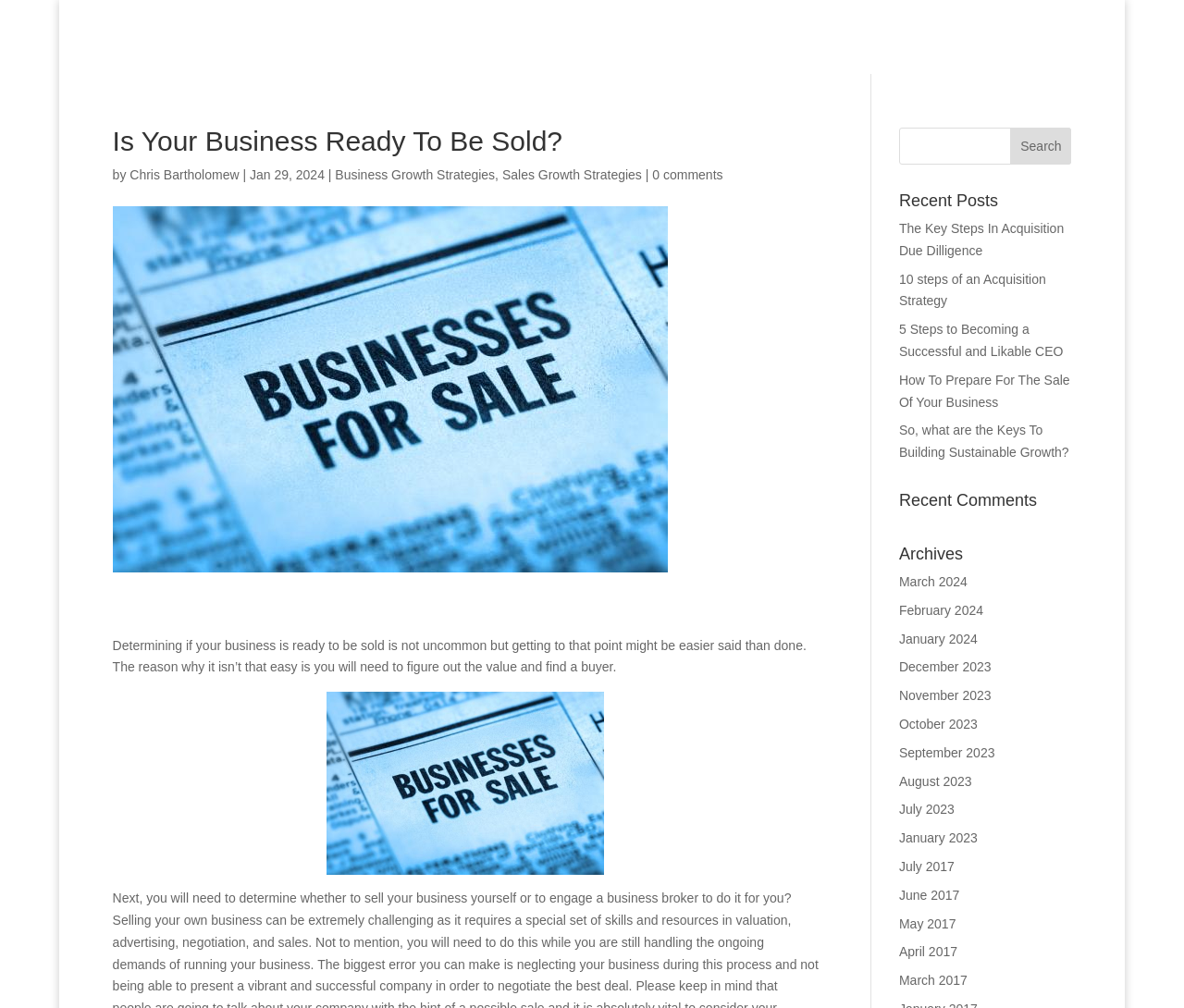Generate the text of the webpage's primary heading.

Is Your Business Ready To Be Sold?